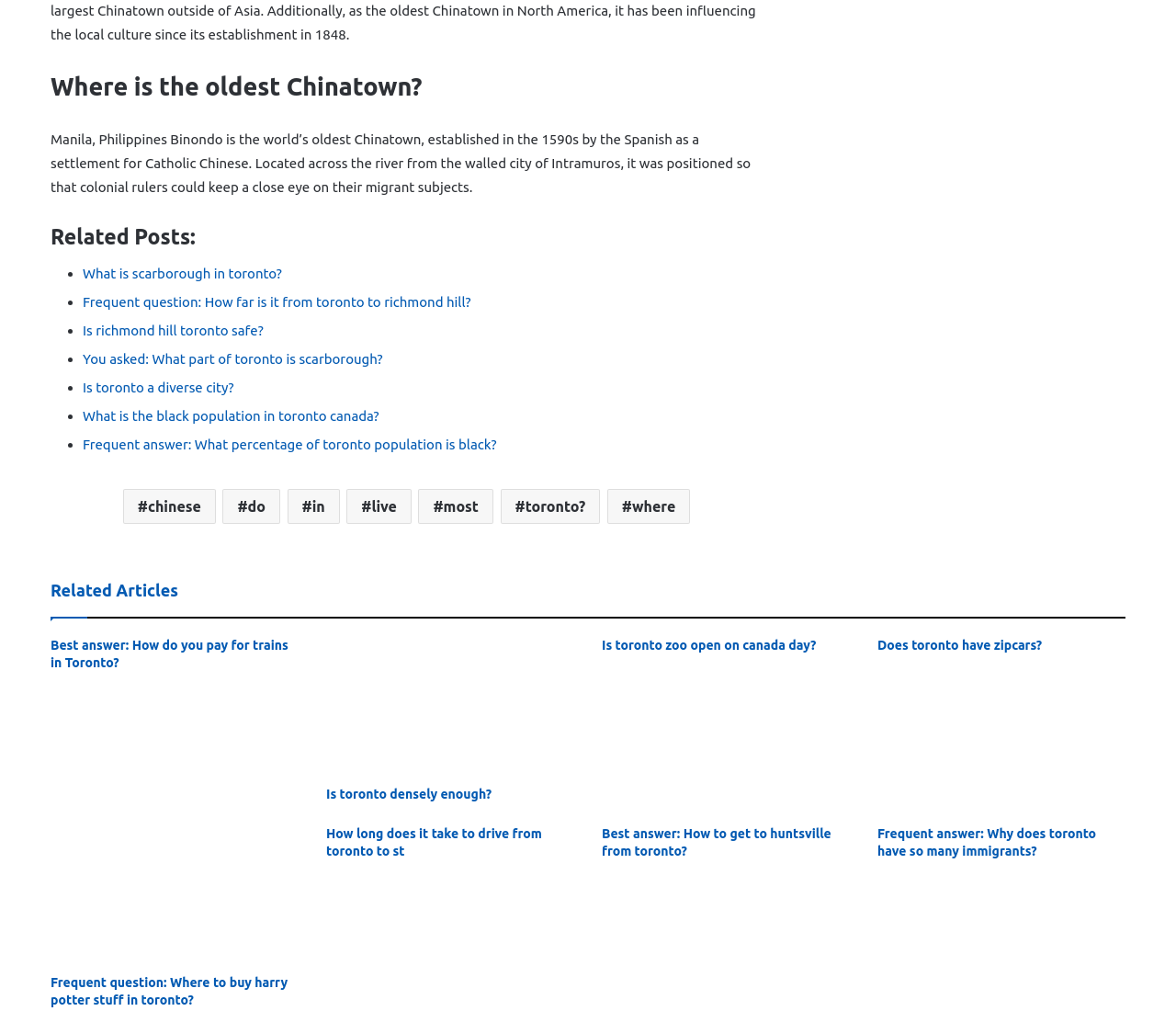Please provide a detailed answer to the question below based on the screenshot: 
How many links are there under 'Related Articles'?

Under the heading 'Related Articles', there are 7 links, each with a heading element and a link element, including 'Best answer: How do you pay for trains in Toronto?', 'Is toronto densely enough?', and others.